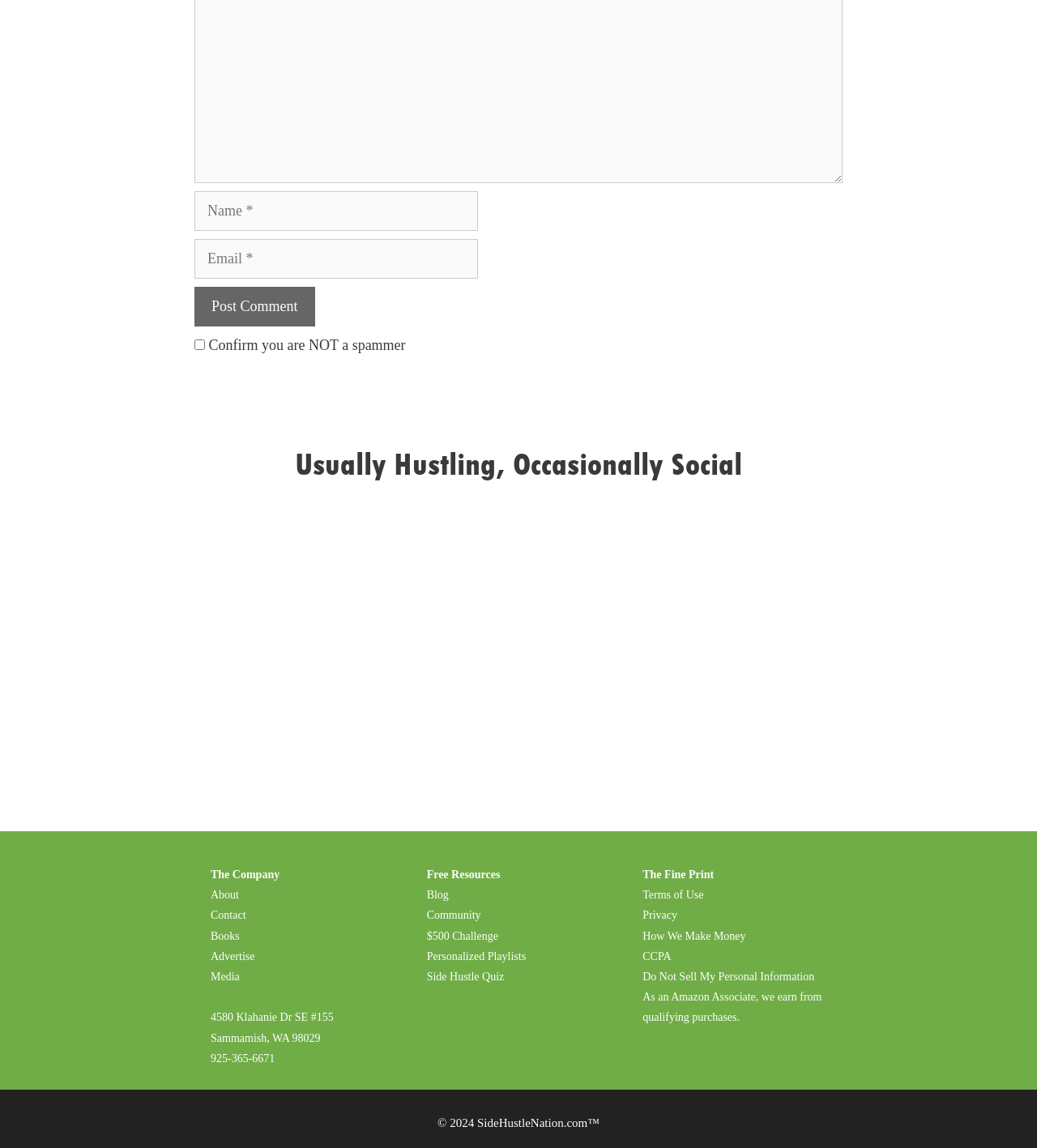Using the image as a reference, answer the following question in as much detail as possible:
What is the purpose of the checkbox?

I found the purpose of the checkbox by looking at the static text element next to the checkbox, which indicates that it is used to confirm that the user is not a spammer.